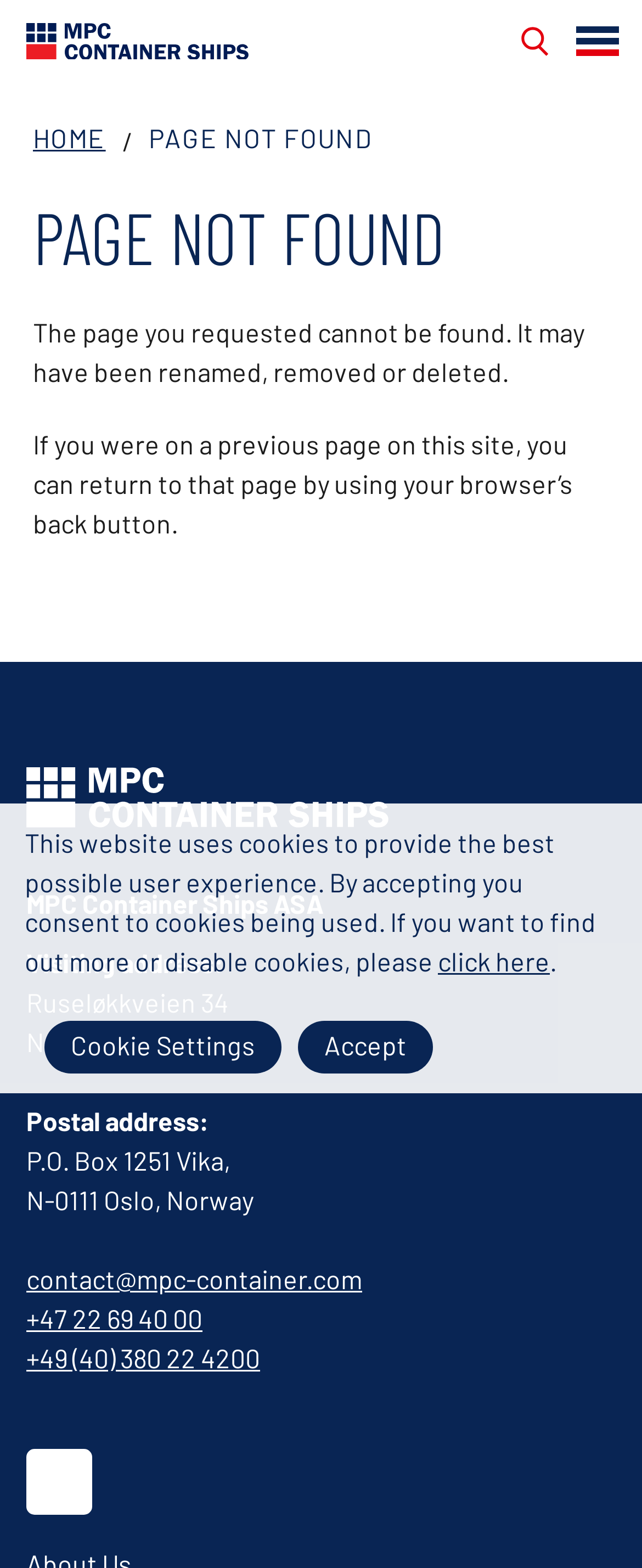Find the bounding box coordinates for the area that should be clicked to accomplish the instruction: "visit LinkedIn page".

[0.041, 0.949, 0.144, 0.969]